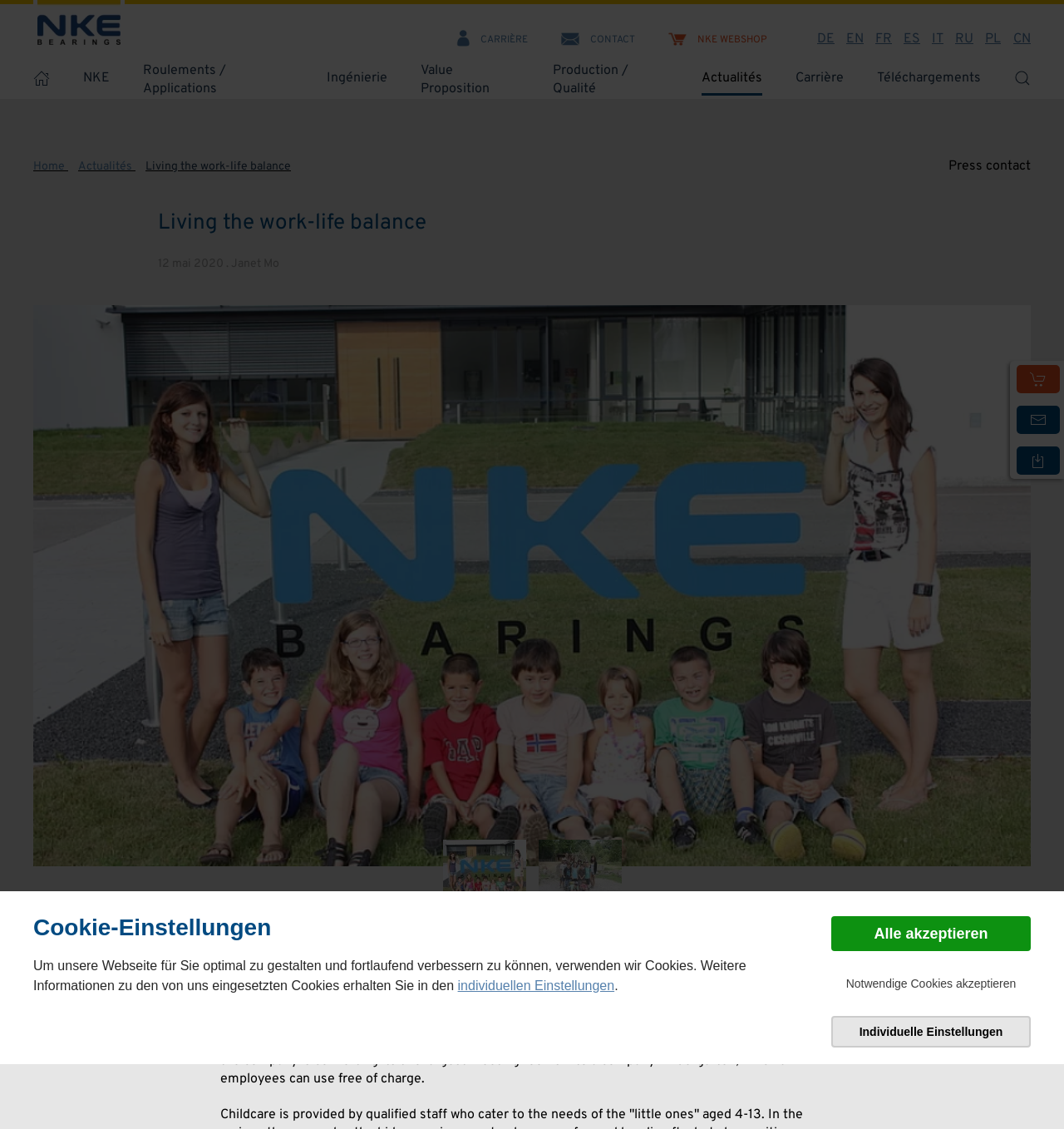Can you specify the bounding box coordinates for the region that should be clicked to fulfill this instruction: "Select the 'EN' language".

[0.791, 0.024, 0.816, 0.046]